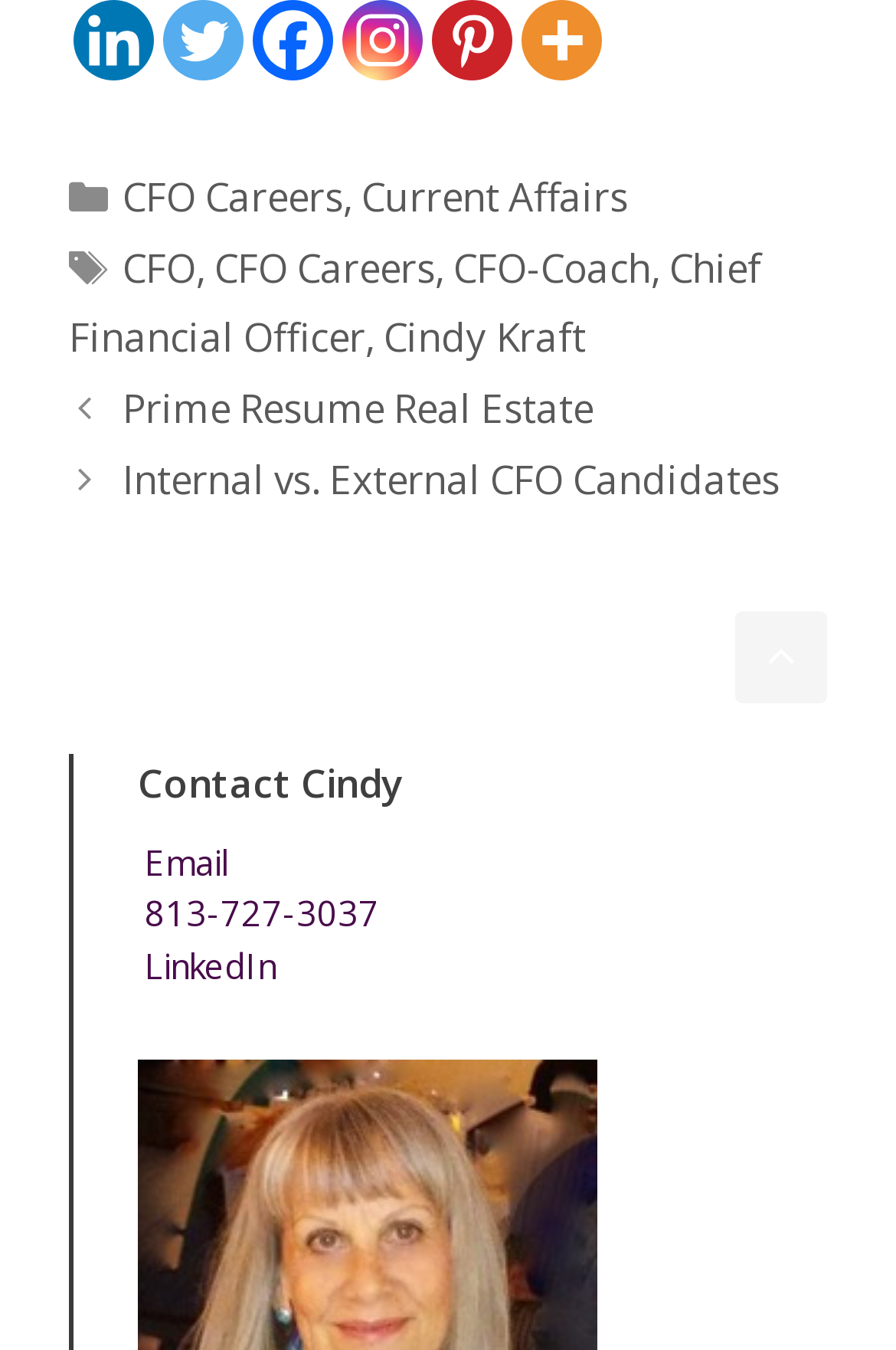Refer to the image and provide an in-depth answer to the question: 
What is the contact method provided?

The contact section provides two methods to reach out to Cindy: an email link and a phone number, 813-727-3037.